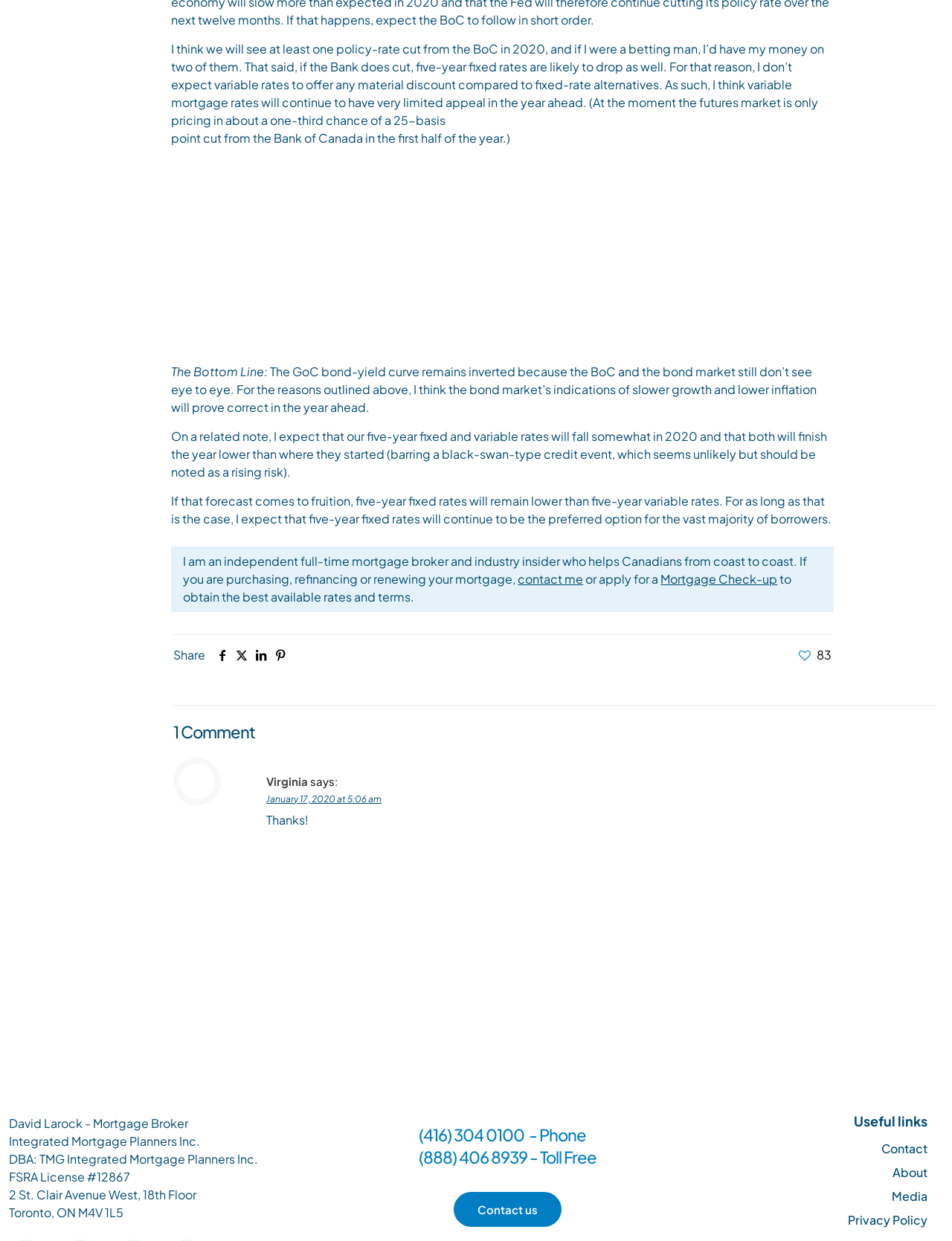Show the bounding box coordinates for the HTML element as described: "aria-label="pinterest icon"".

[0.285, 0.521, 0.305, 0.534]